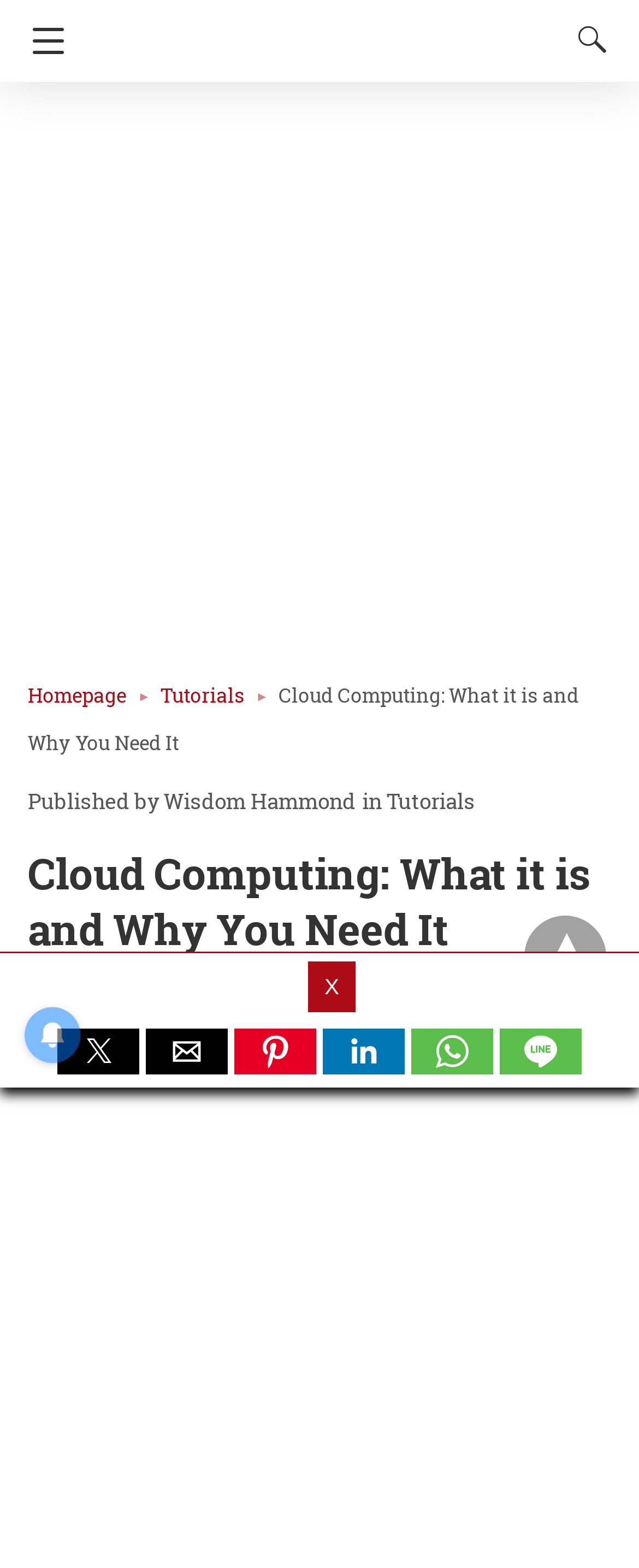Provide a thorough description of this webpage.

The webpage is about Cloud Computing, specifically discussing what it is and why it's necessary. At the top left, there is a navigation button, and at the top right, there is a search button. Below the search button, there are links to the homepage and tutorials, as well as a title "Cloud Computing: What it is and Why You Need It". 

Below the title, there is a byline "Wisdom Hammond in Tutorials", indicating the author and category of the article. The main content of the article is not explicitly described in the accessibility tree, but it likely follows the byline.

On the top right, there is a button with an "X" symbol, possibly used to close a notification or advertisement. Below this button, there are social media buttons for Twitter, email, Pinterest, LinkedIn, WhatsApp, and Line, allowing users to share the content.

At the bottom of the page, there is a large advertisement region that spans the entire width of the page. There is also a small image on the left side of the page, possibly a logo or icon.